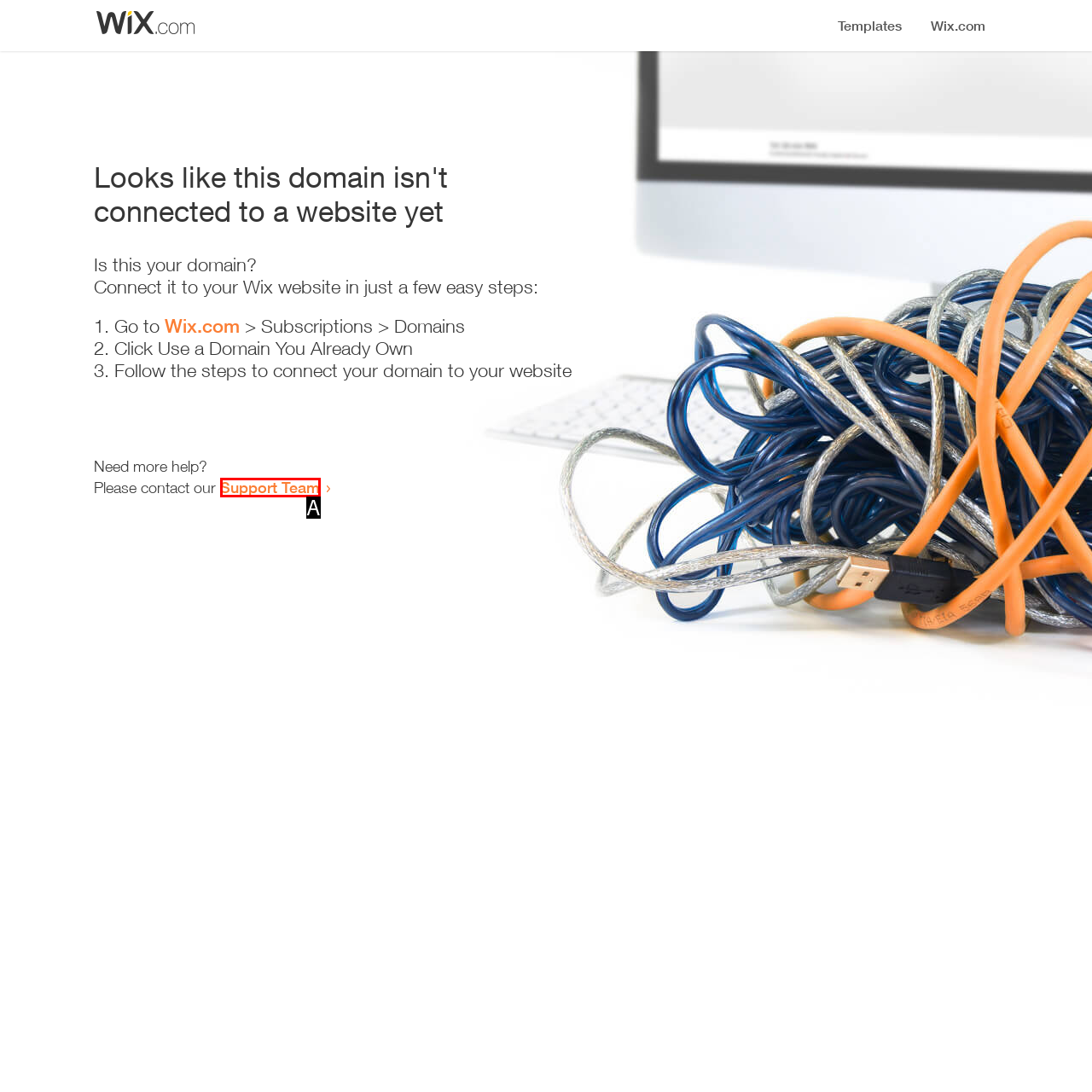Tell me which option best matches the description: Support Team
Answer with the option's letter from the given choices directly.

A